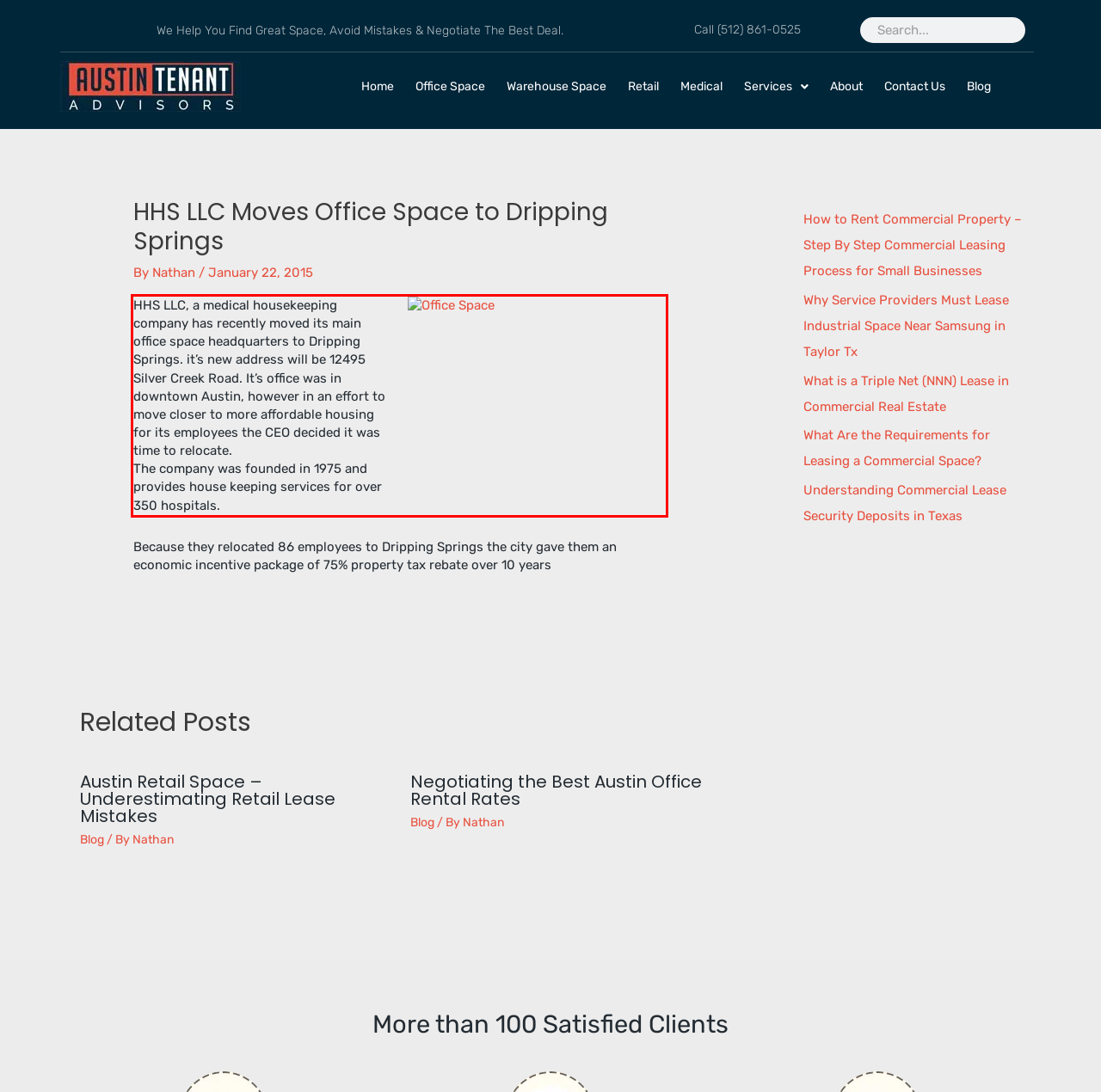Identify the text inside the red bounding box on the provided webpage screenshot by performing OCR.

HHS LLC, a medical housekeeping company has recently moved its main office space headquarters to Dripping Springs. it’s new address will be 12495 Silver Creek Road. It’s office was in downtown Austin, however in an effort to move closer to more affordable housing for its employees the CEO decided it was time to relocate. The company was founded in 1975 and provides house keeping services for over 350 hospitals.